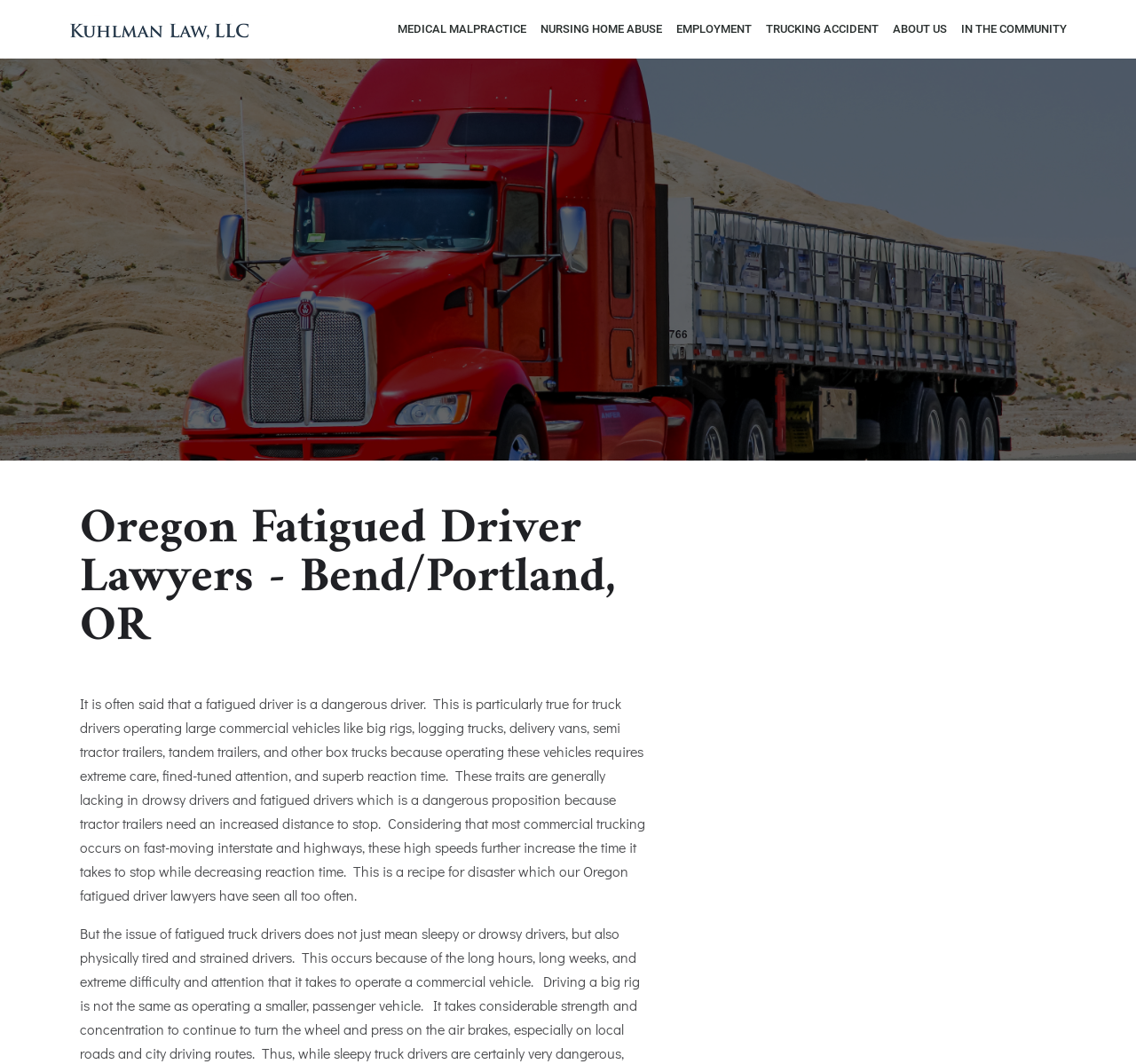Give the bounding box coordinates for the element described as: "In the Community".

[0.84, 0.008, 0.945, 0.047]